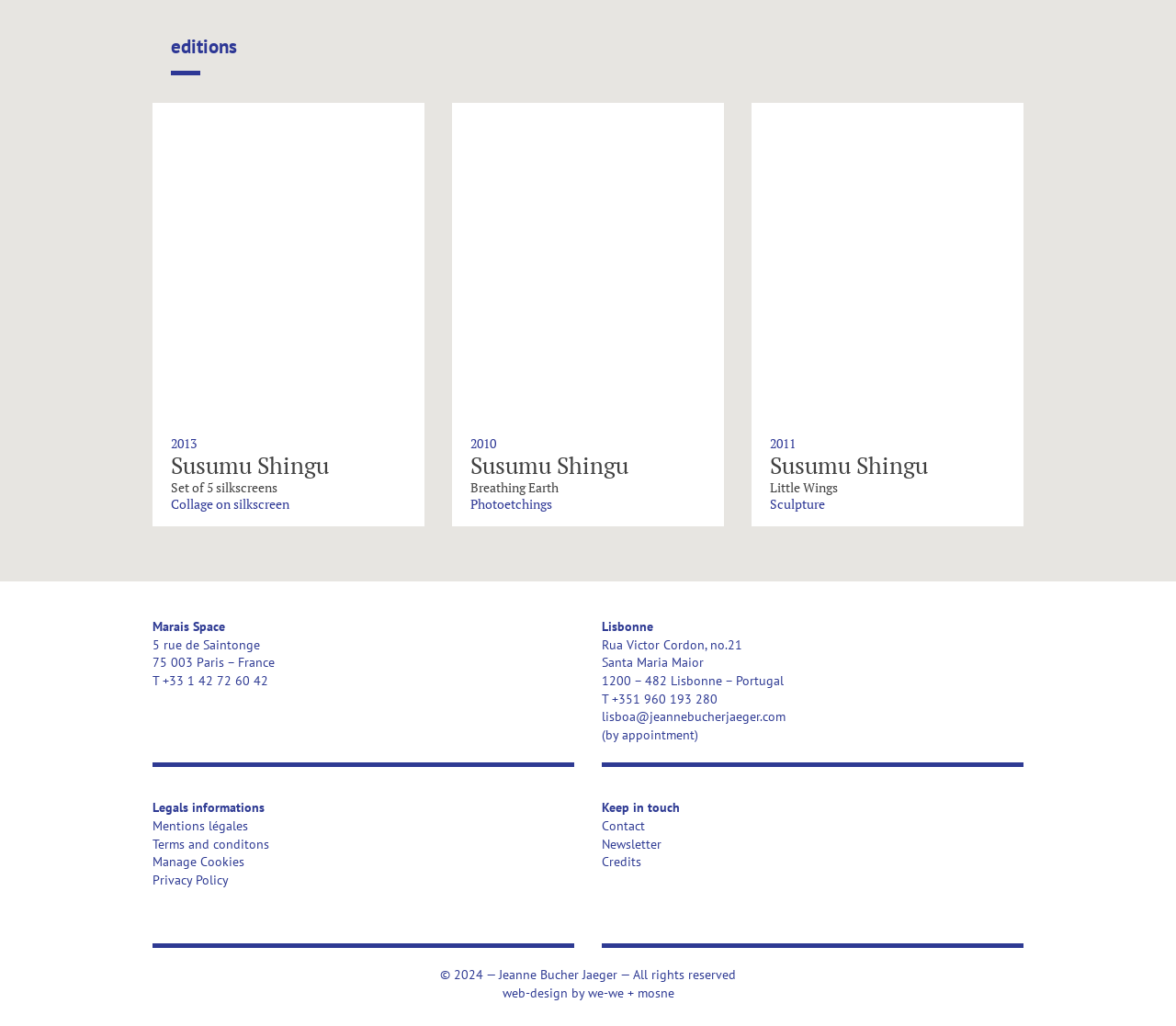Determine the bounding box coordinates of the element's region needed to click to follow the instruction: "Read Legals informations". Provide these coordinates as four float numbers between 0 and 1, formatted as [left, top, right, bottom].

[0.13, 0.779, 0.225, 0.795]